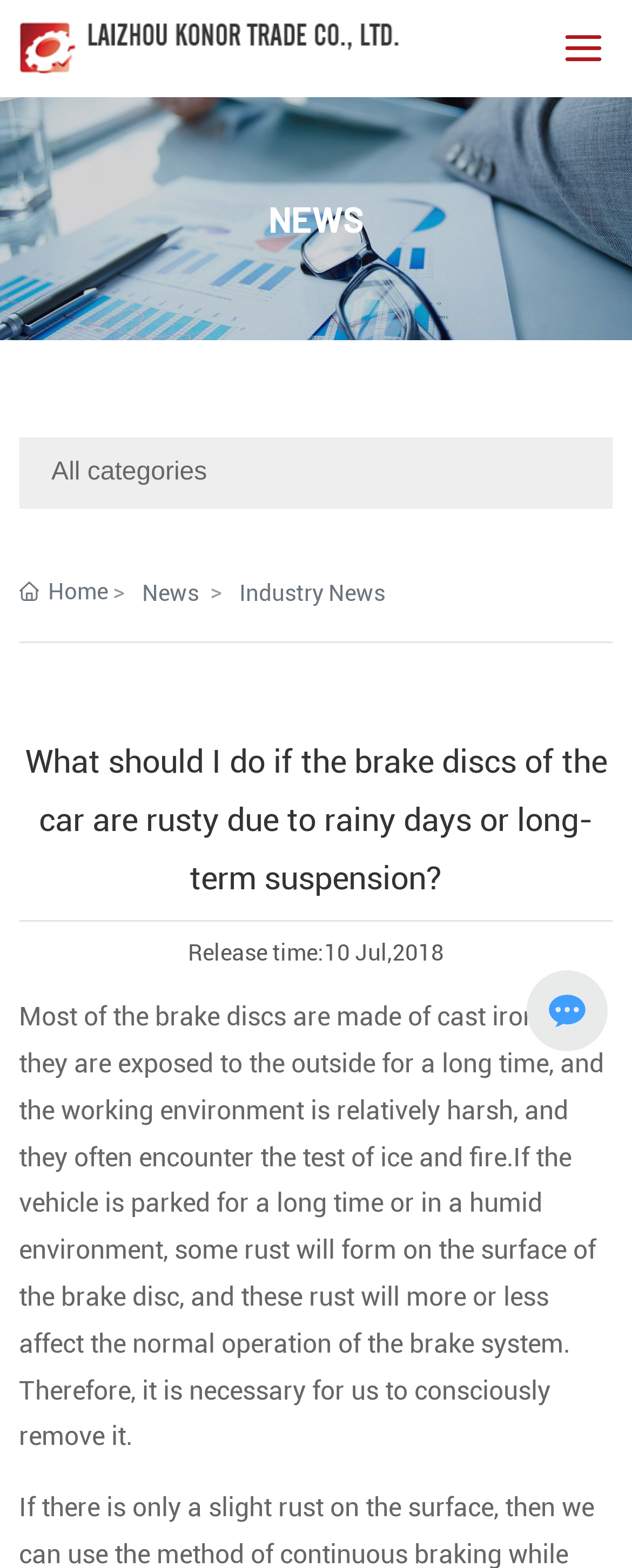Please provide a detailed answer to the question below by examining the image:
What is the topic of the news article?

The topic of the news article can be determined by reading the title of the article, which is 'What should I do if the brake discs of the car are rusty due to rainy days or long-term suspension?'. This title clearly indicates that the article is about brake discs.